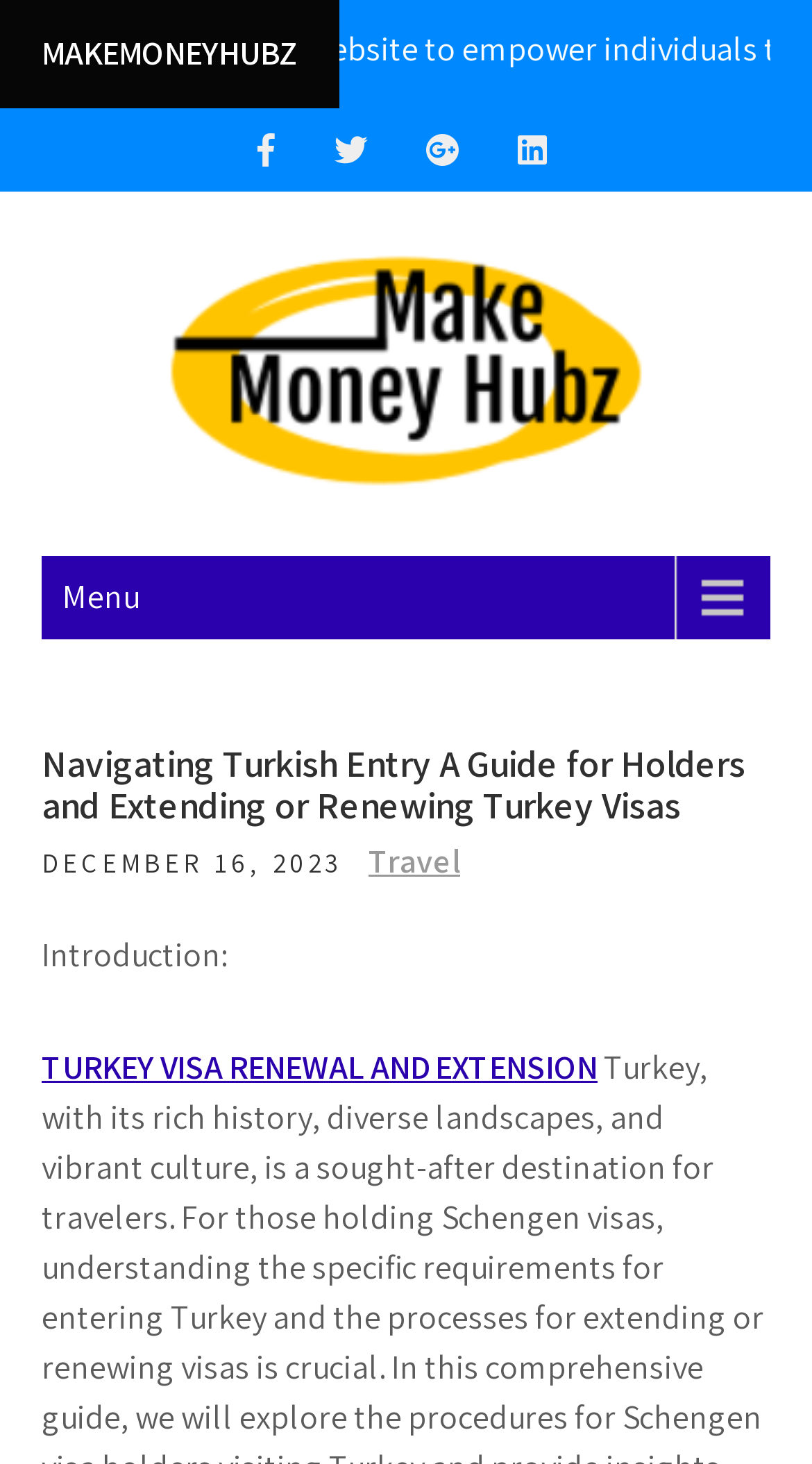What is the name of the website?
Using the image, provide a concise answer in one word or a short phrase.

Make Money Hubz